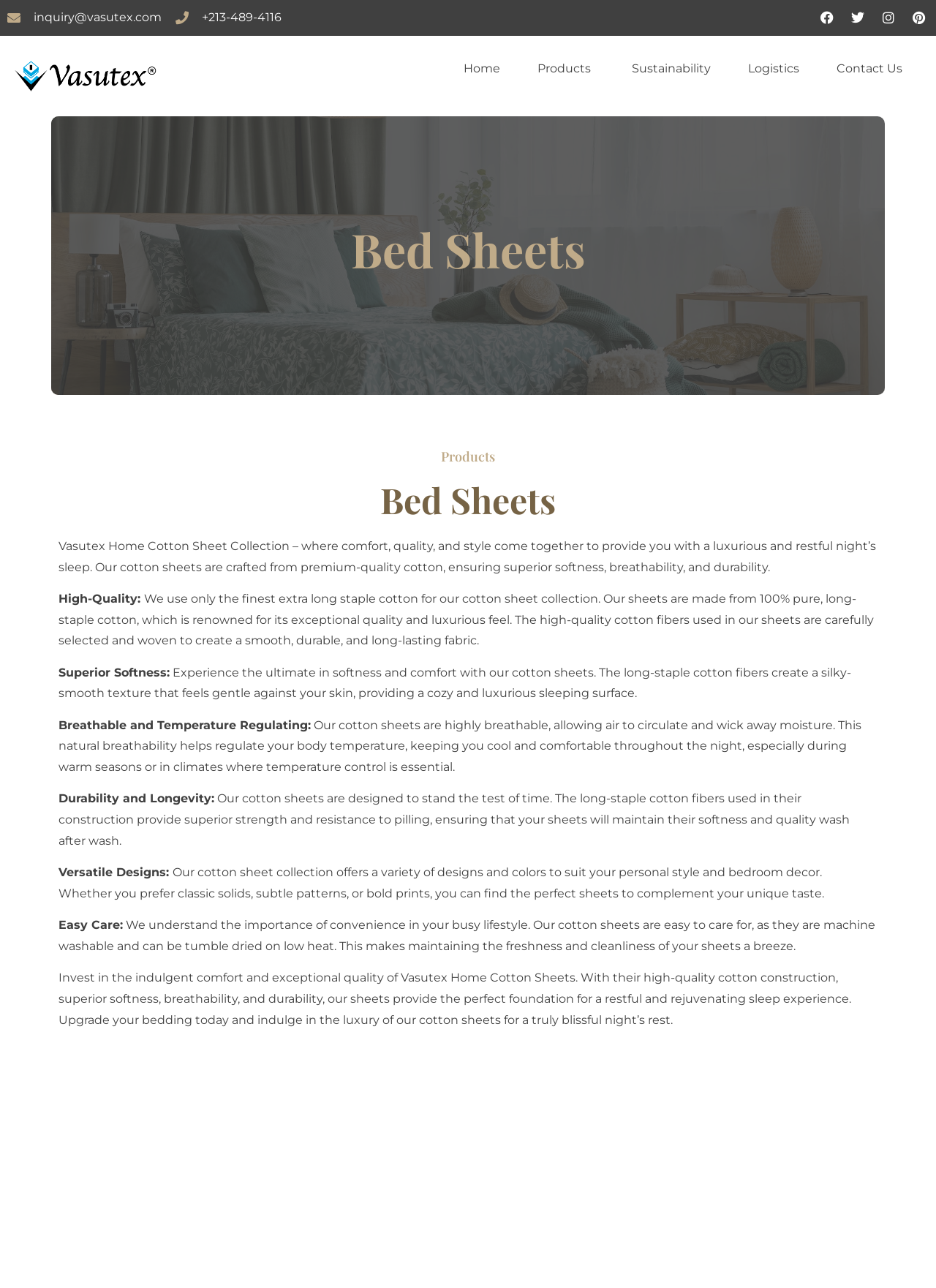Please answer the following query using a single word or phrase: 
What is the material used for the sheets?

Cotton